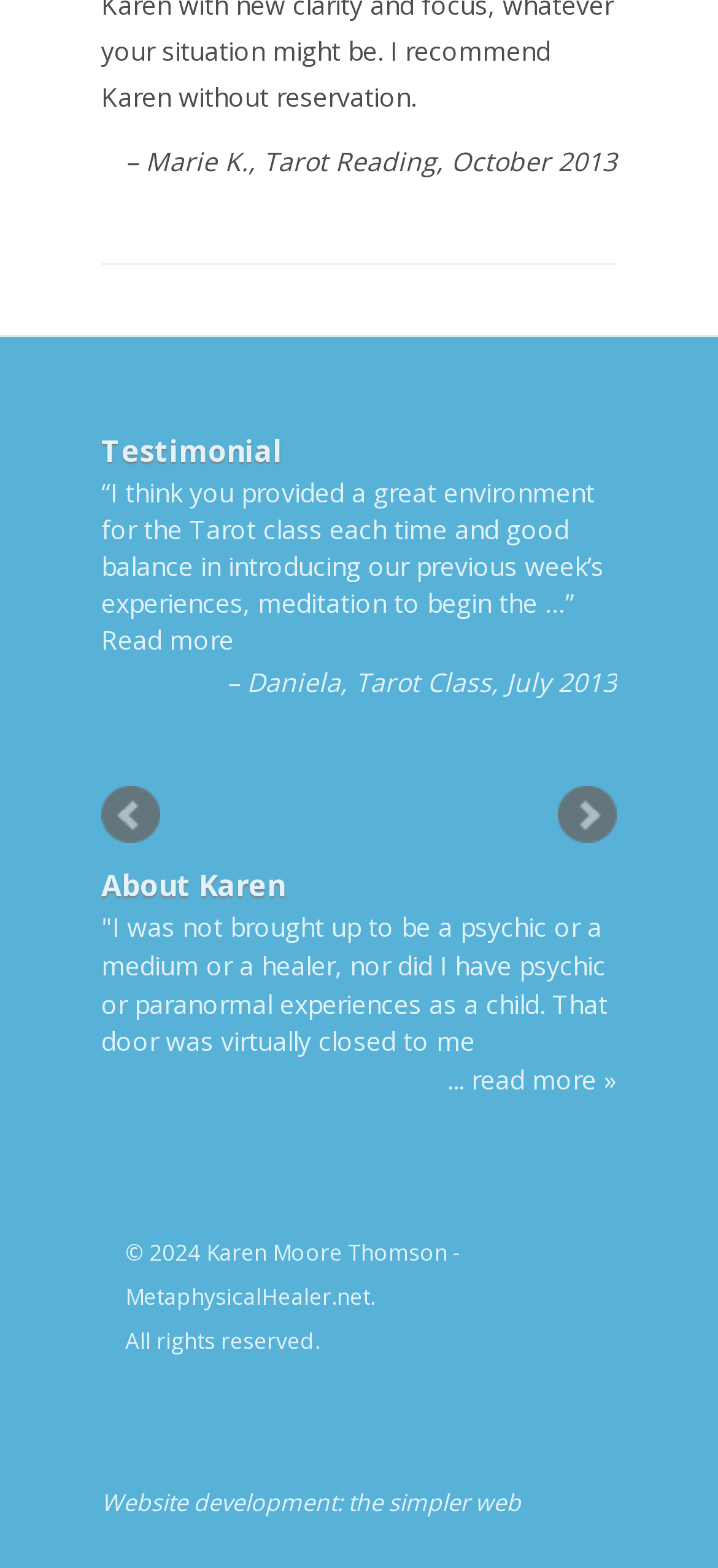Refer to the image and provide an in-depth answer to the question:
What is the name of the metaphysical healer?

The answer can be found in the StaticText element with the text '© 2024 Karen Moore Thomson - MetaphysicalHealer.net.' which suggests that Karen Moore Thomson is the metaphysical healer.